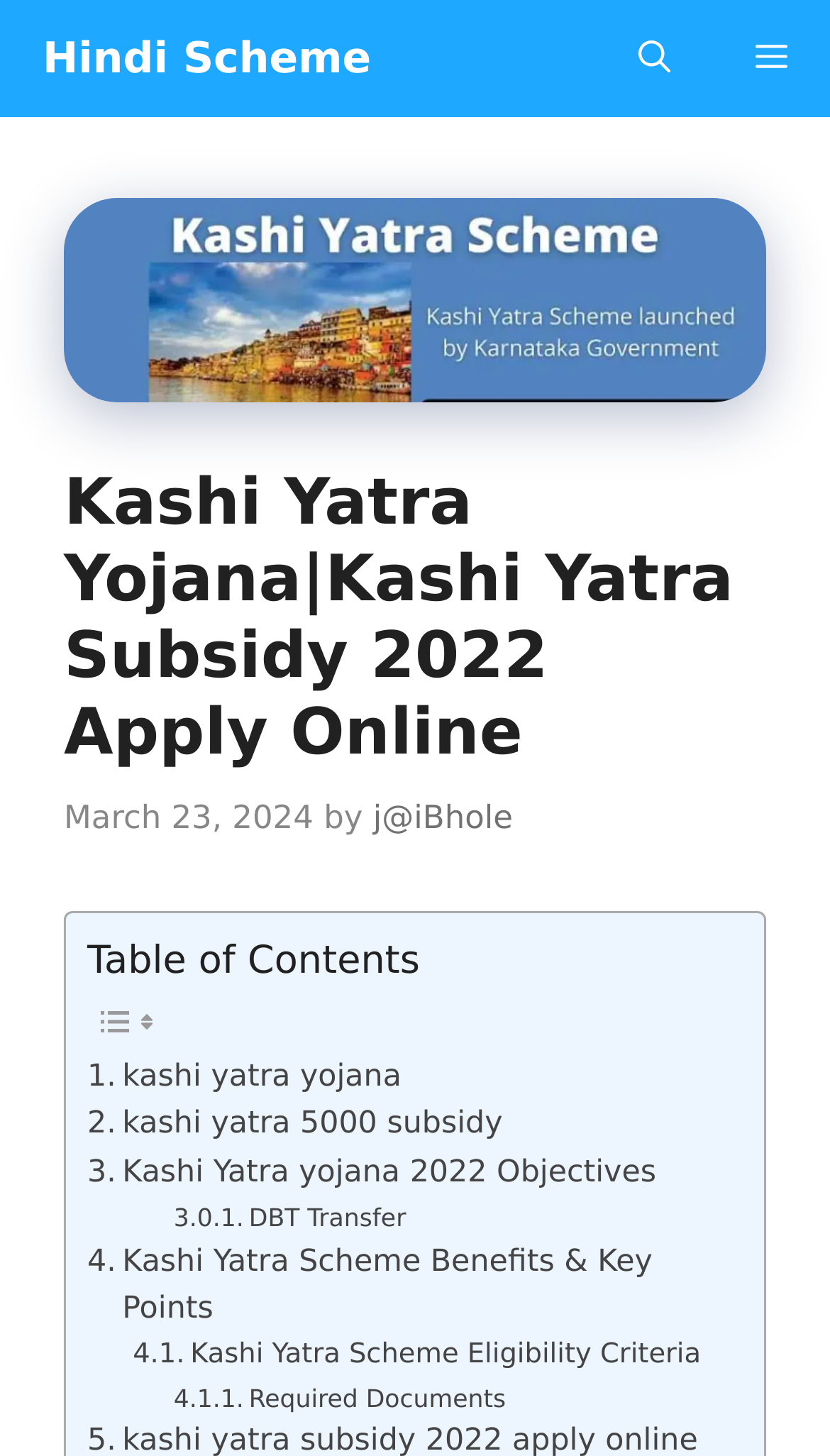Provide a short answer to the following question with just one word or phrase: How many links are there in the table of contents?

7